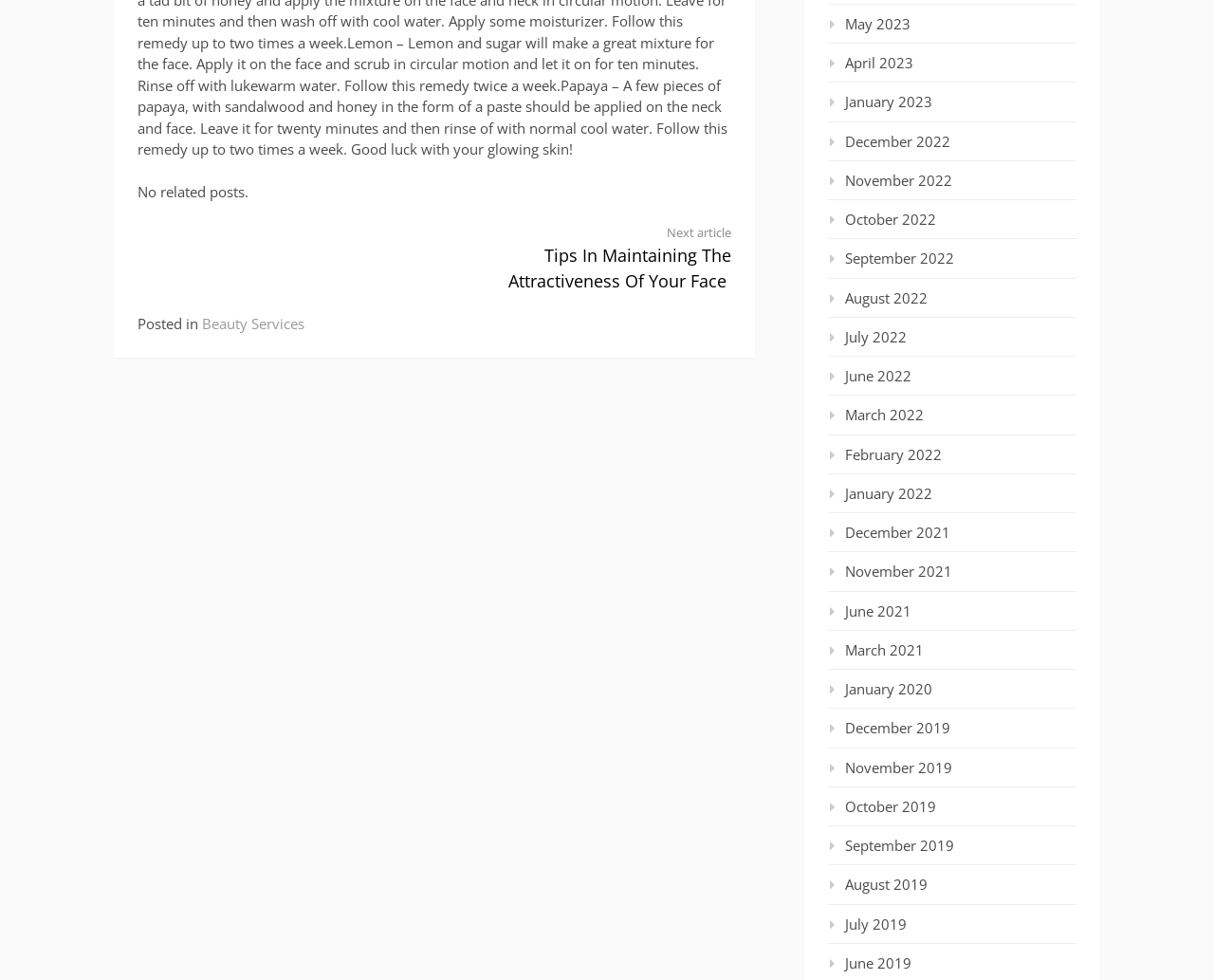Identify the bounding box for the element characterized by the following description: "View Cart".

None